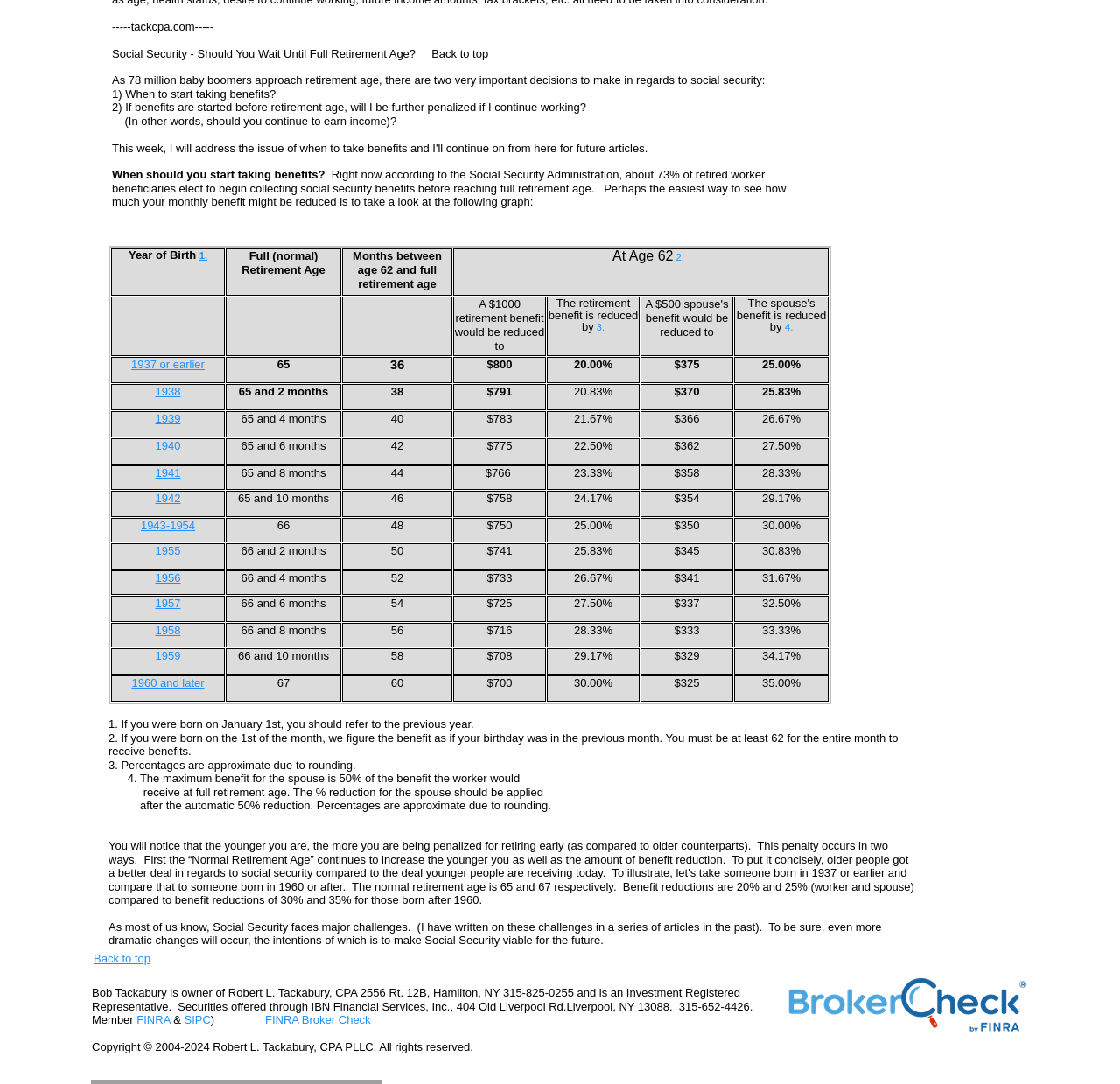Extract the bounding box coordinates for the UI element described as: "FINRA Broker Check".

[0.237, 0.935, 0.331, 0.947]